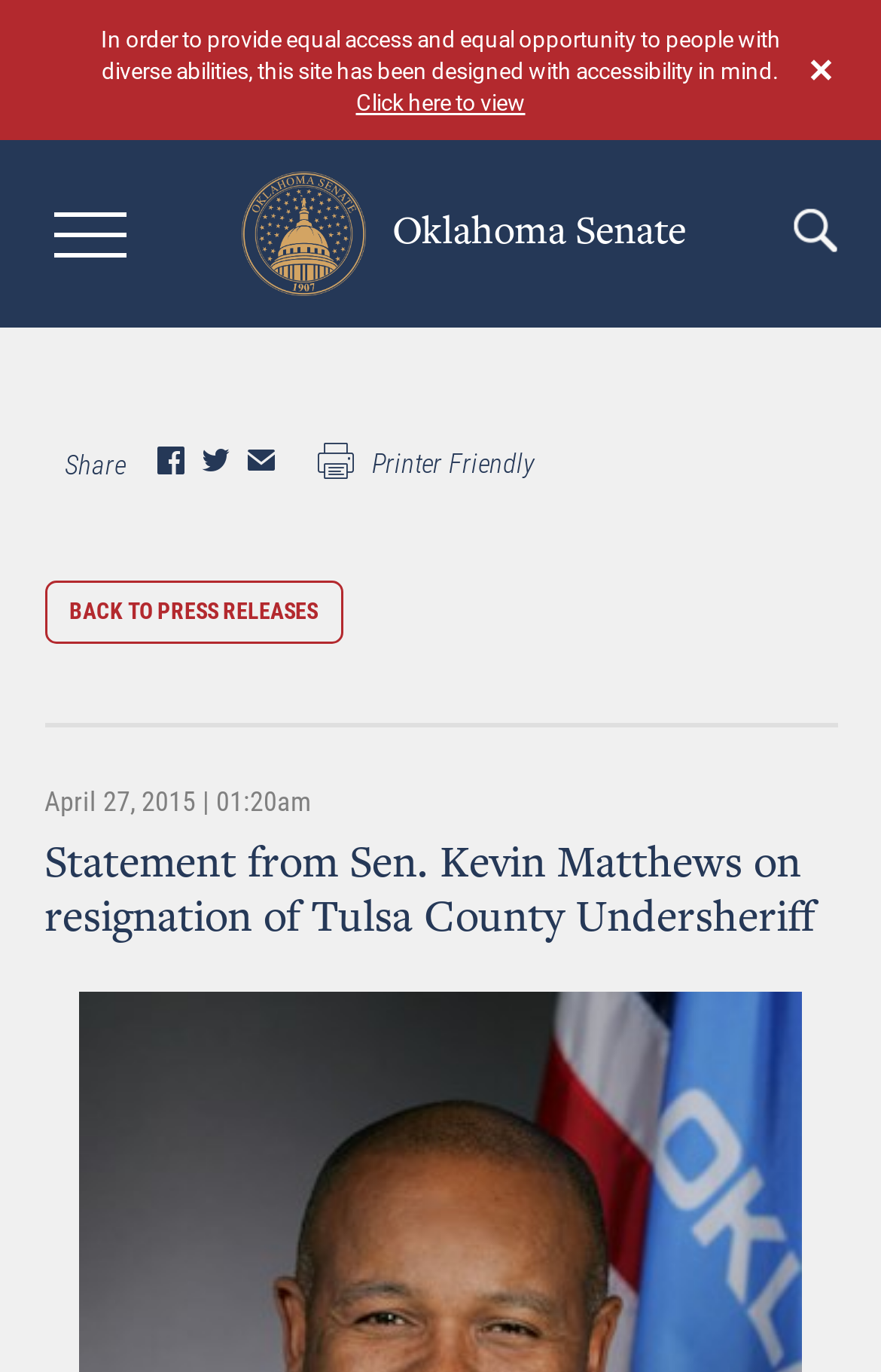Carefully examine the image and provide an in-depth answer to the question: What is the organization associated with this website?

The organization associated with this website is the Oklahoma Senate, as indicated by the image and link with the text 'Oklahoma Senate' on the page.